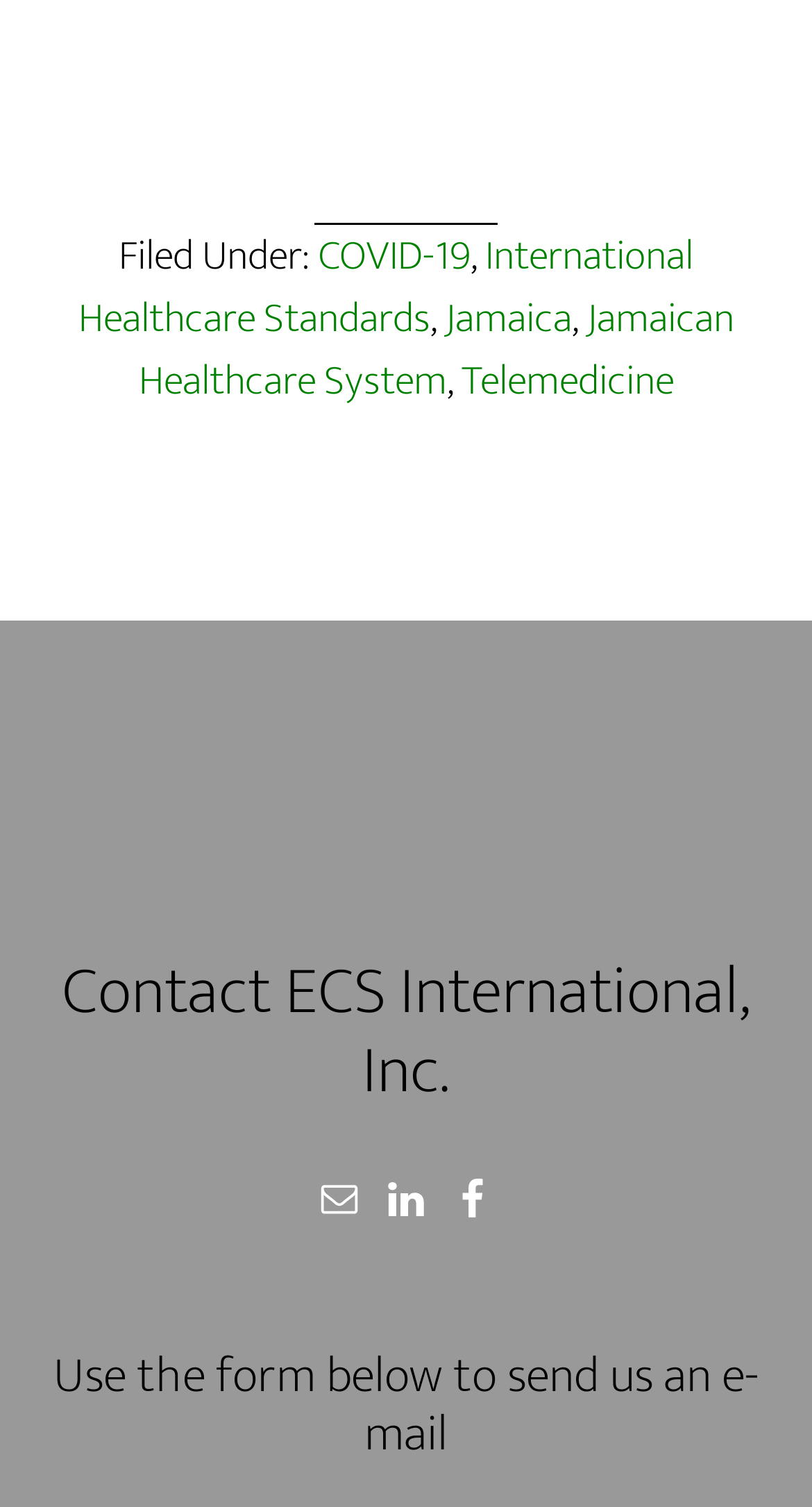Identify the bounding box for the described UI element: "Telemedicine".

[0.568, 0.229, 0.829, 0.276]